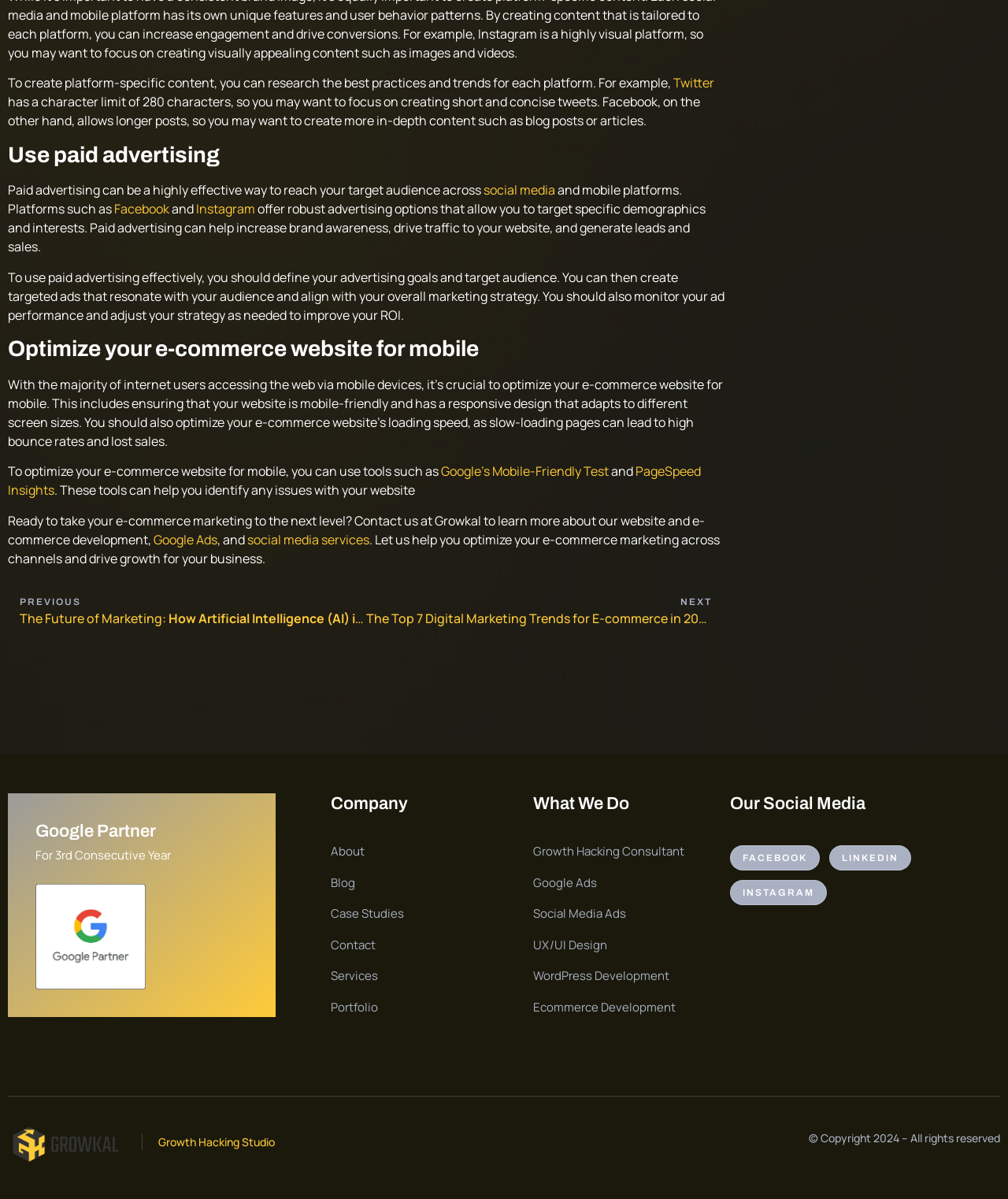Given the description alt="Google Partner Growkal Studio", predict the bounding box coordinates of the UI element. Ensure the coordinates are in the format (top-left x, top-left y, bottom-right x, bottom-right y) and all values are between 0 and 1.

[0.035, 0.737, 0.145, 0.825]